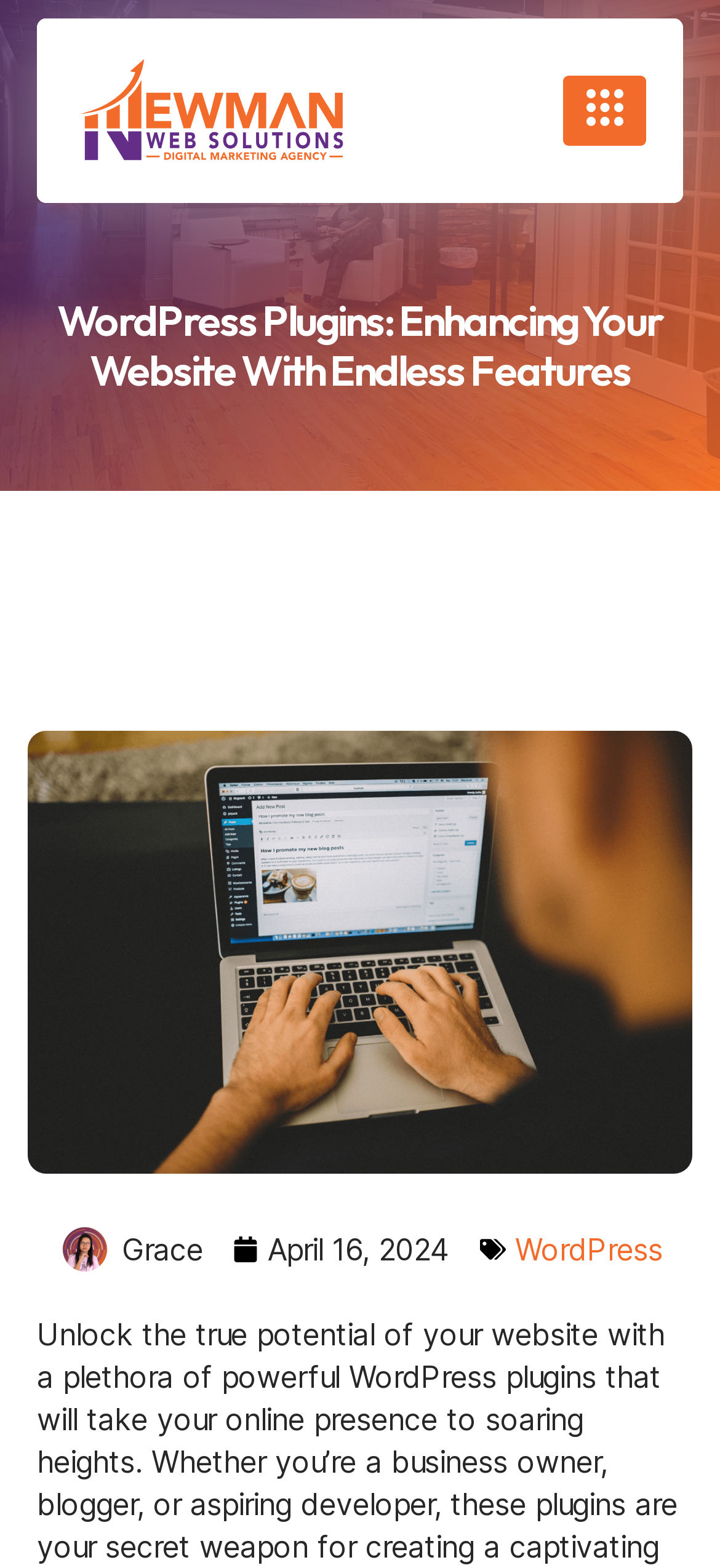Provide the bounding box coordinates, formatted as (top-left x, top-left y, bottom-right x, bottom-right y), with all values being floating point numbers between 0 and 1. Identify the bounding box of the UI element that matches the description: Contact Us

None